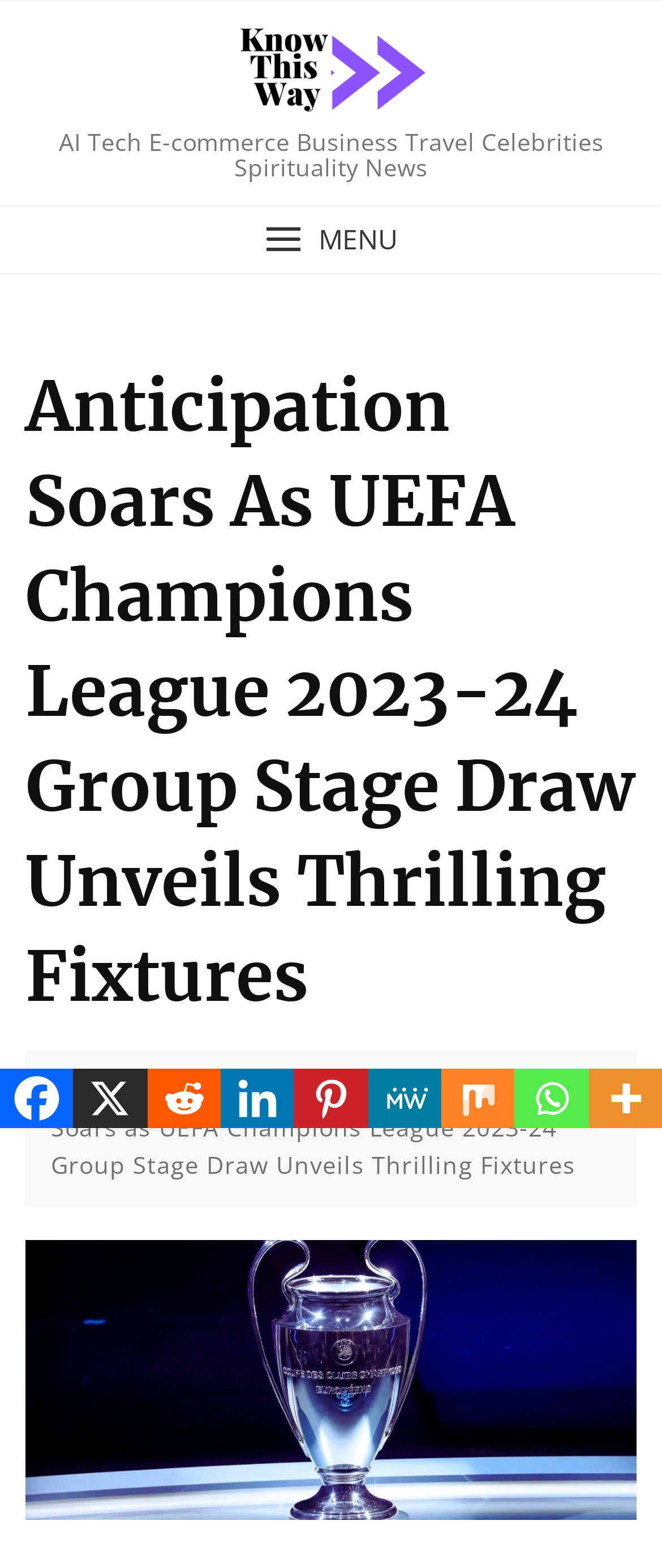Explain the webpage in detail, including its primary components.

The webpage is about the UEFA Champions League 2023-24 season, specifically the group stage draw. At the top, there is a menu button on the left side, and a horizontal navigation bar with categories such as "AI Tech", "E-commerce", "Business", "Travel", "Celebrities", "Spirituality", and "News". 

Below the navigation bar, there is a large heading that reads "Anticipation Soars As UEFA Champions League 2023-24 Group Stage Draw Unveils Thrilling Fixtures". 

On the top-right side, there is a link with an image, and below it, there are three links with the text "Know This Way". 

The main content of the webpage is an article with a large figure that takes up most of the page, featuring an image related to the UEFA Champions League 2023-24 season. 

At the bottom of the page, there are social media links, including Facebook, X, Reddit, Linkedin, Pinterest, MeWe, Mix, Whatsapp, and More, with their respective icons.